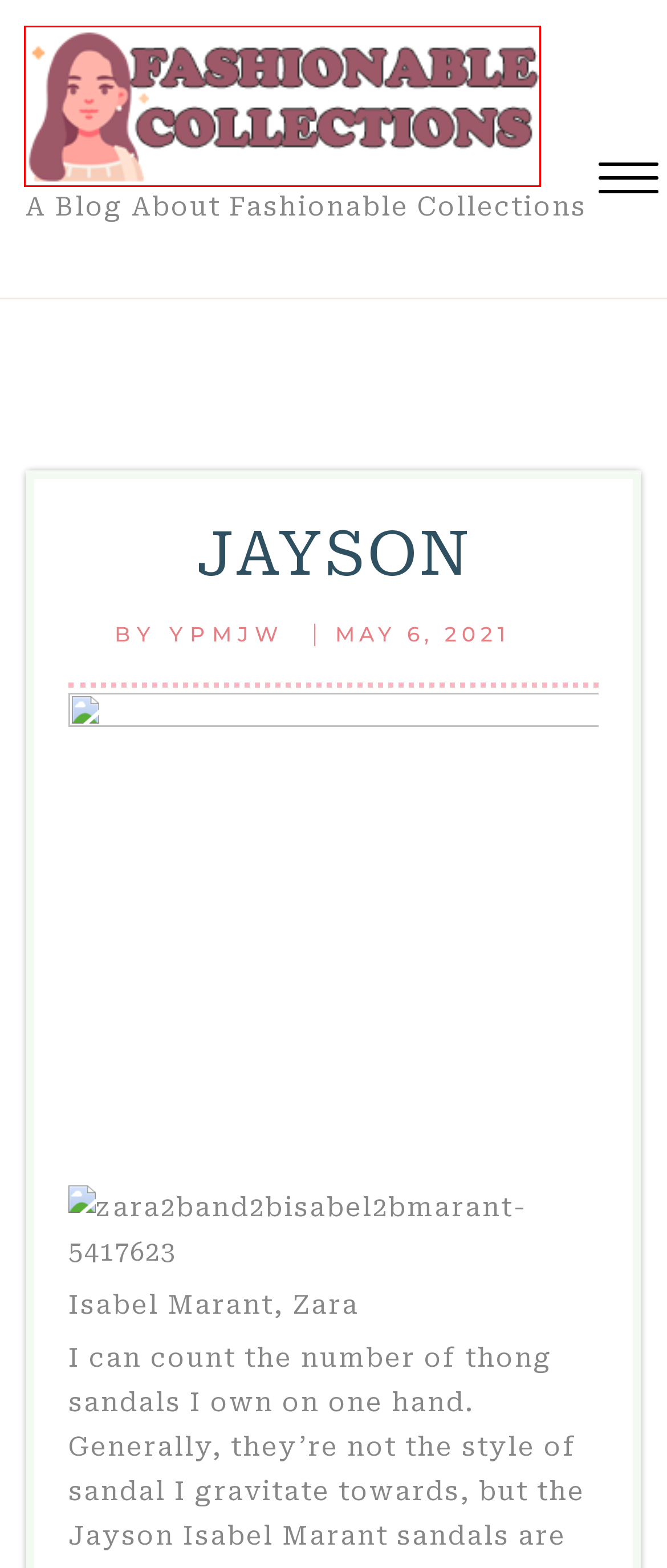You have a screenshot of a webpage where a red bounding box highlights a specific UI element. Identify the description that best matches the resulting webpage after the highlighted element is clicked. The choices are:
A. December 2020 - Fashionable Collections
B. Men’s clothing: Style, Trends, and Essentials - Fashionable Collections
C. December 2022 - Fashionable Collections
D. Fashionable Collections - A Blog About Fashionable Collections
E. December 2023 - Fashionable Collections
F. September 2016 - Fashionable Collections
G. January 2021 - Fashionable Collections
H. ypmjw, Author at Fashionable Collections

D